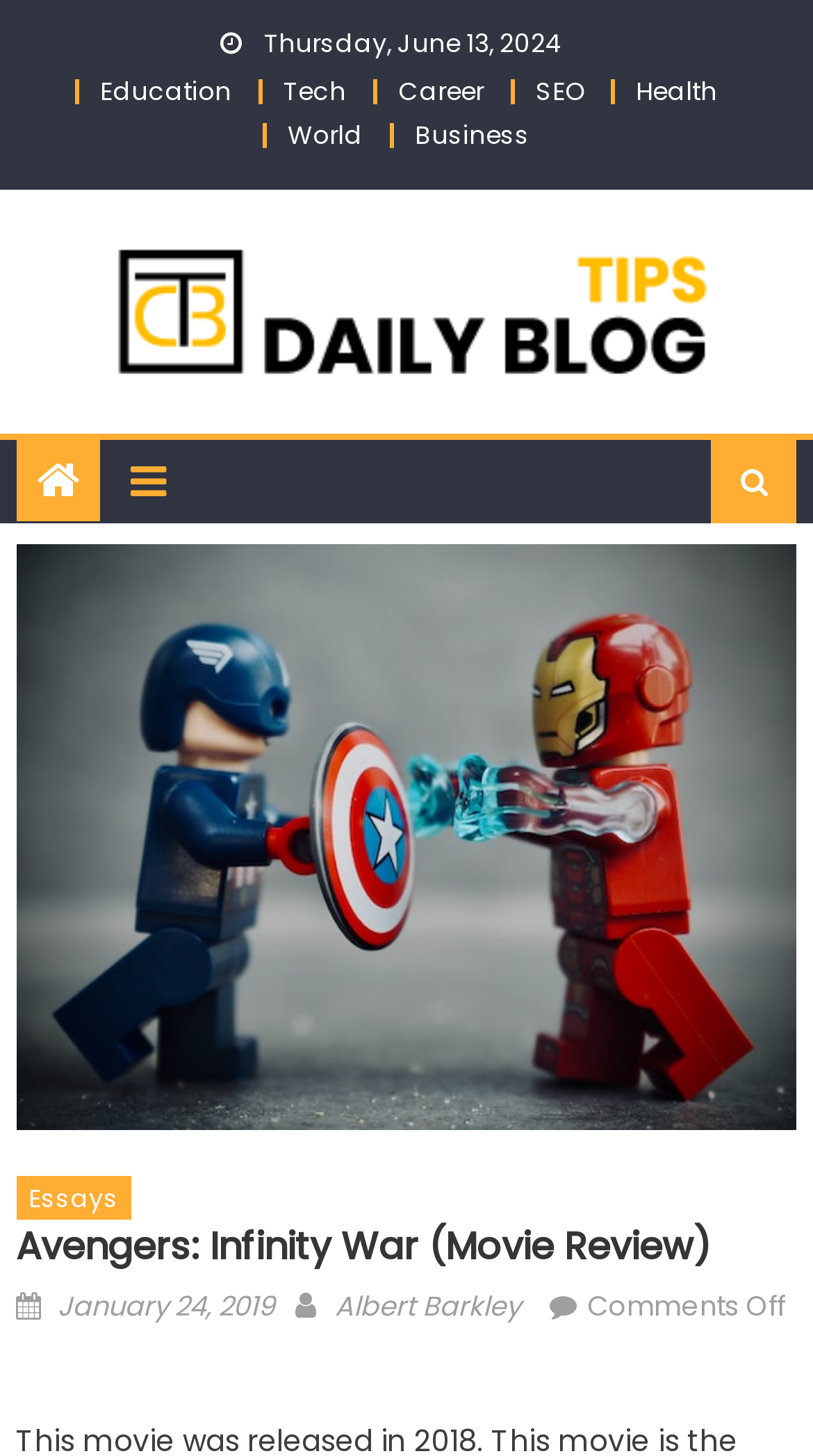What is the category of the blog post?
Answer the question with a single word or phrase by looking at the picture.

Movie Review